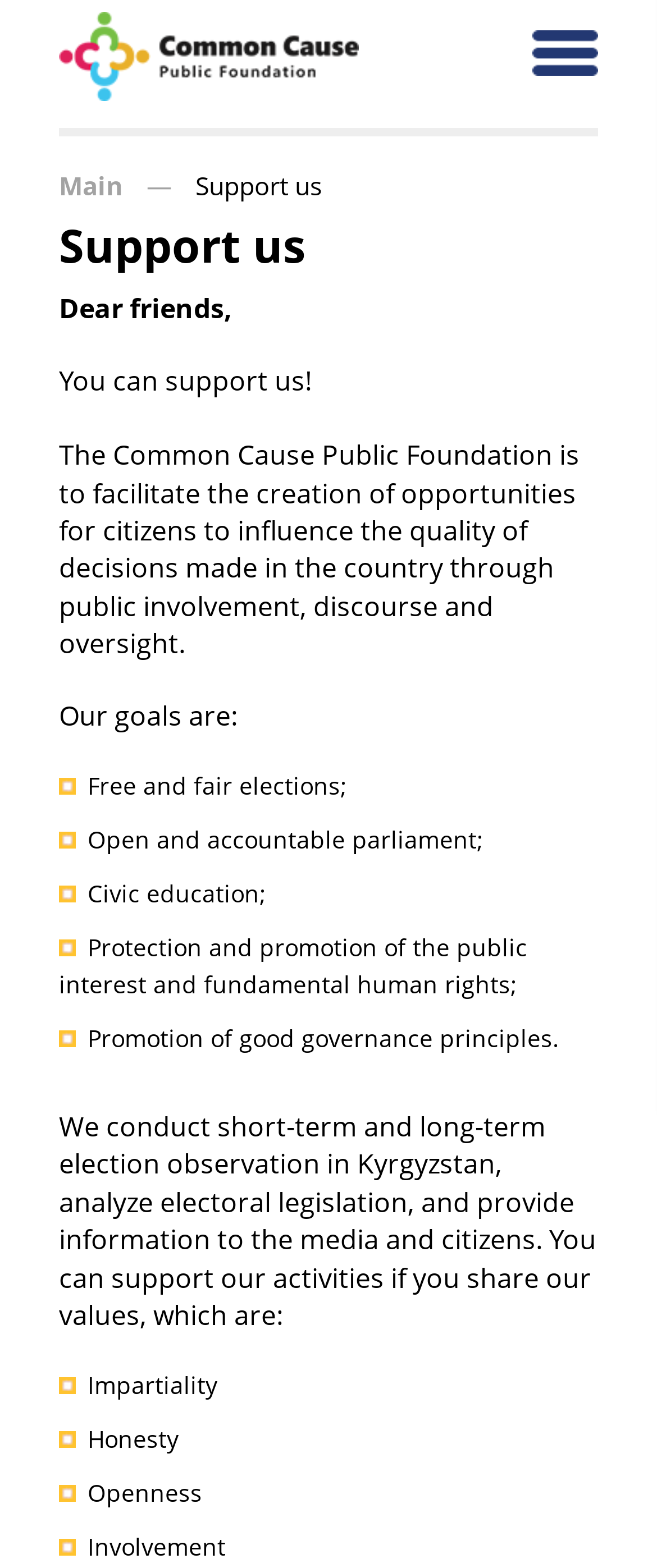Please examine the image and answer the question with a detailed explanation:
What are the goals of the organization?

The goals of the organization are listed in the webpage as 'Free and fair elections;', 'Open and accountable parliament;', 'Civic education;', 'Protection and promotion of the public interest and fundamental human rights;', and 'Promotion of good governance principles.'